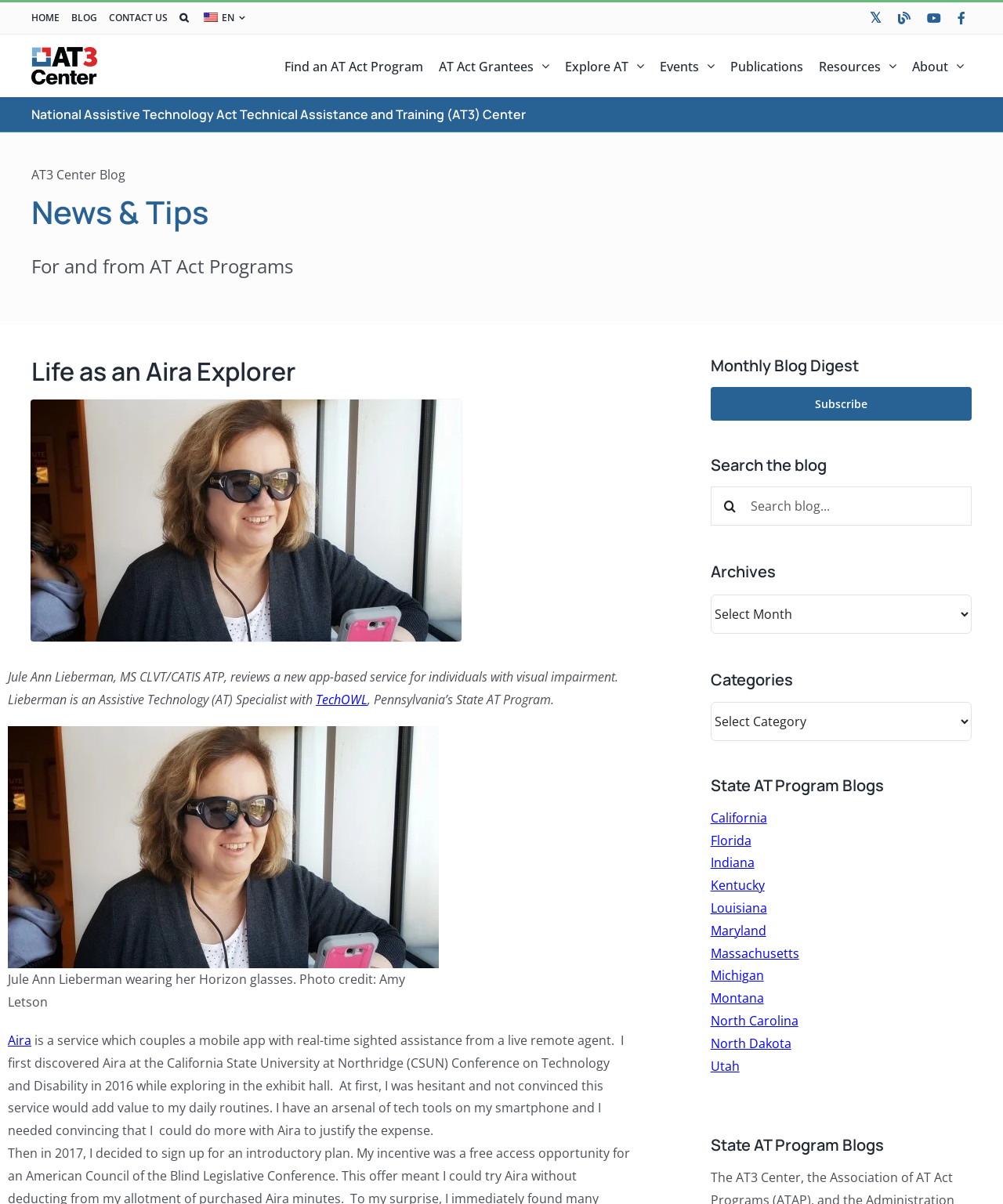Kindly determine the bounding box coordinates of the area that needs to be clicked to fulfill this instruction: "Subscribe to the Monthly Blog Digest".

[0.708, 0.322, 0.969, 0.35]